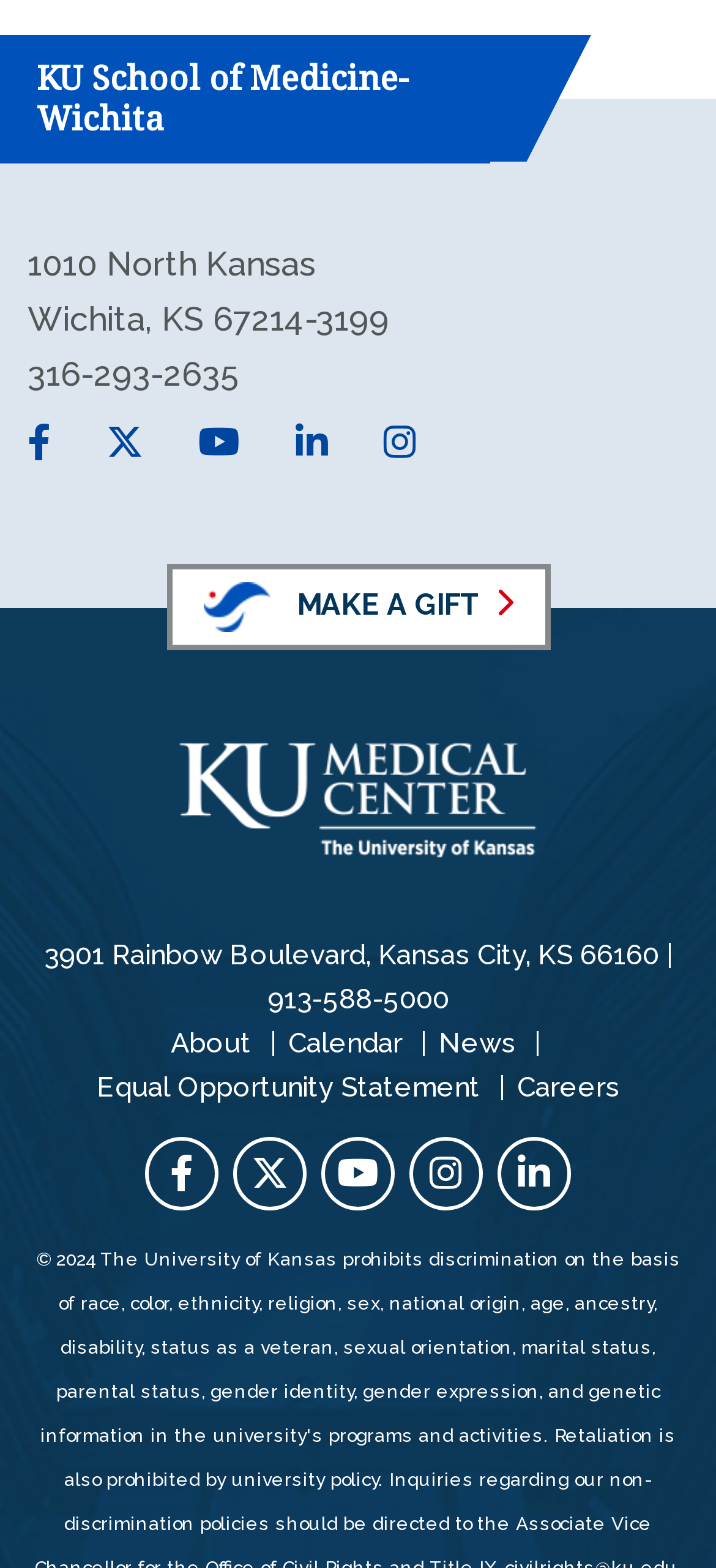What is the name of the school?
Answer the question in as much detail as possible.

The name of the school can be found at the top of the webpage, where it is written in a static text element as 'KU School of Medicine-Wichita'.